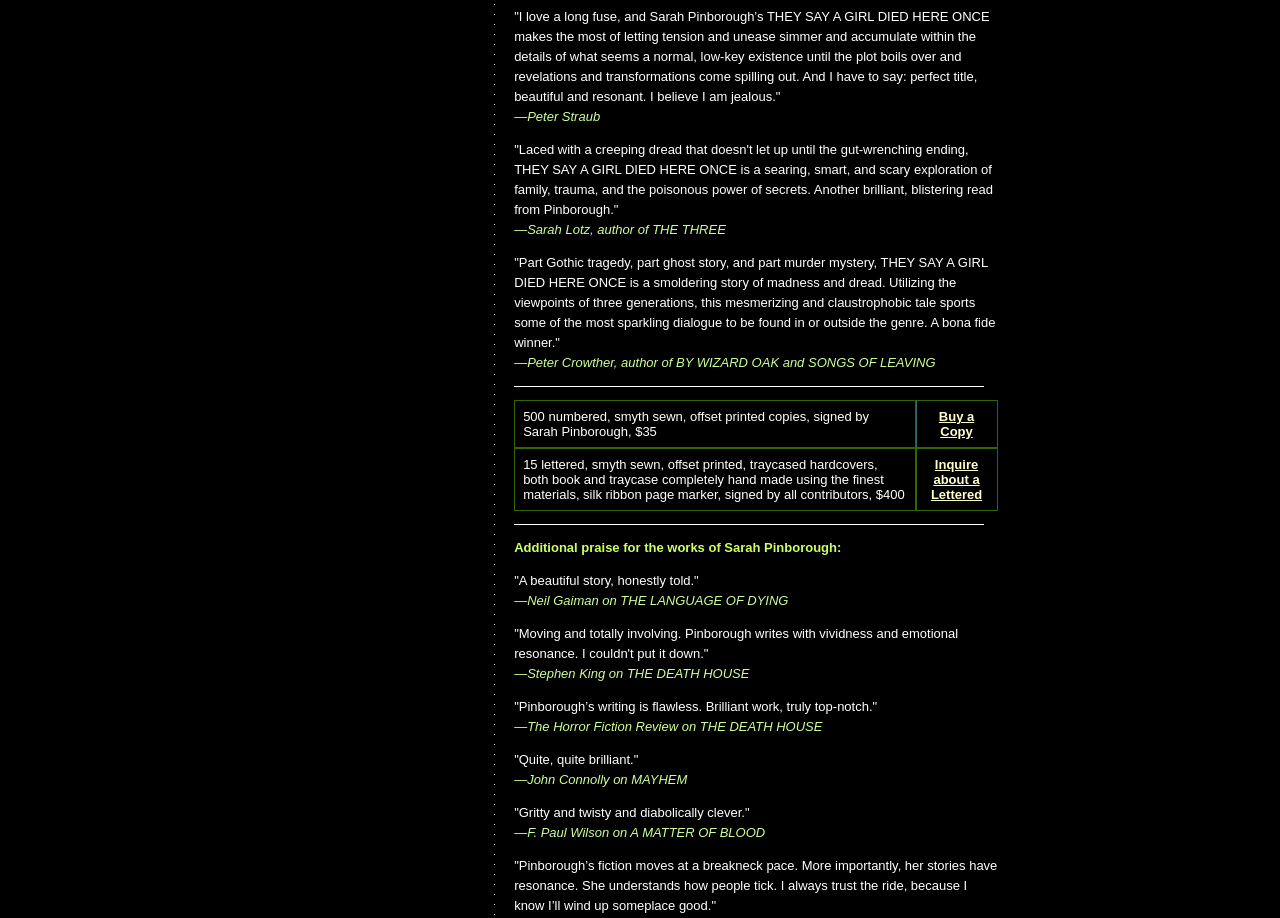Who praised Sarah Pinborough’s writing as 'beautiful story, honestly told'?
Please give a detailed and thorough answer to the question, covering all relevant points.

The quote is attributed to Neil Gaiman, as indicated by the text '—Neil Gaiman on THE LANGUAGE OF DYING' following the quote.